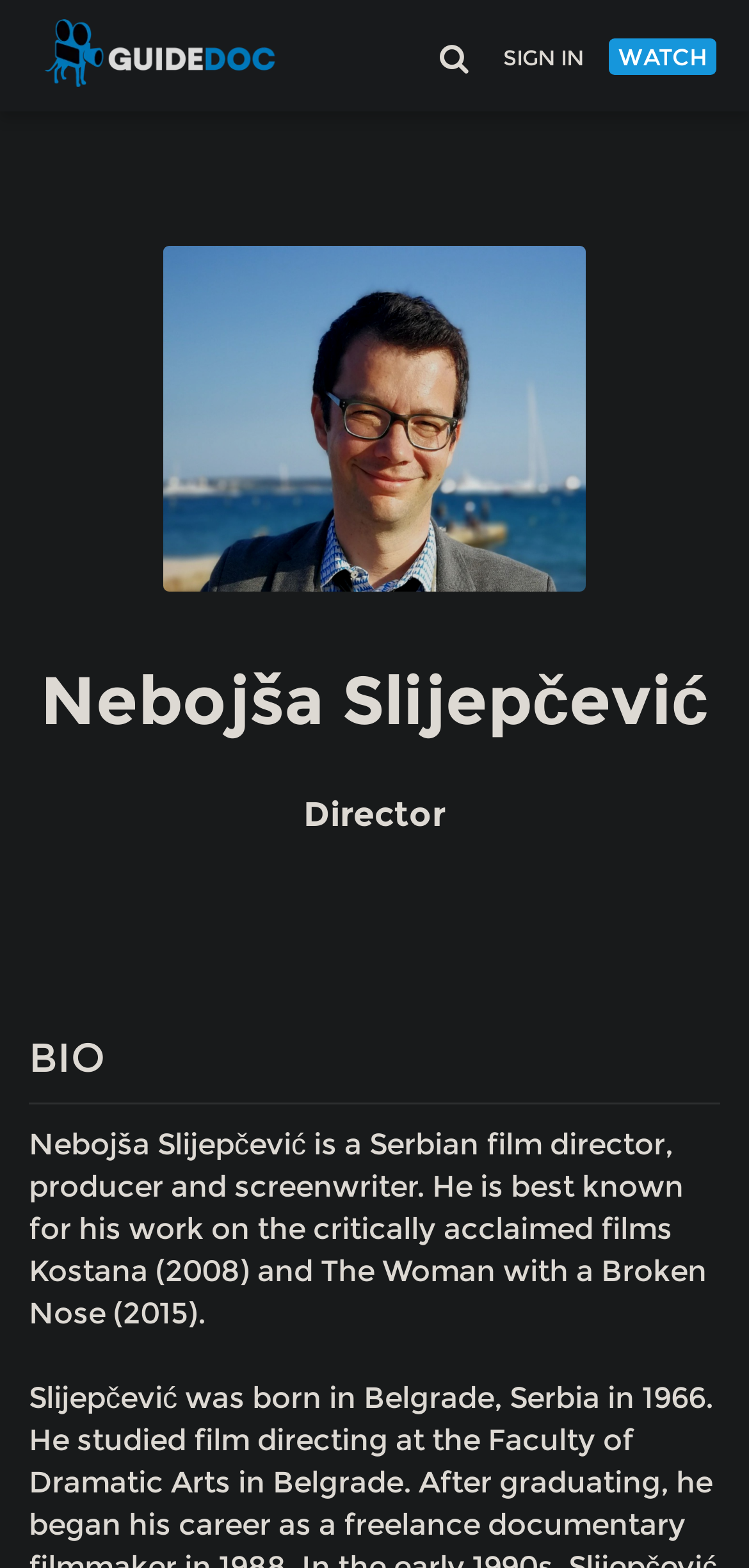Give a detailed account of the webpage, highlighting key information.

The webpage is dedicated to showcasing top documentaries by Nebojša Slijepčević on GuideDoc, a documentary streaming site. At the top left corner, there is a logo link with an accompanying image. To the right of the logo, there are three links: a search icon, "SIGN IN", and "WATCH". 

Below the logo, there is a large image of Nebojša Slijepčević, taking up most of the width of the page. Above the image, there is a heading with the director's name. Below the image, there are three headings: "Director", "BIO", and a paragraph of text that provides a brief biography of Nebojša Slijepčević, describing him as a Serbian film director, producer, and screenwriter, known for his work on critically acclaimed films.